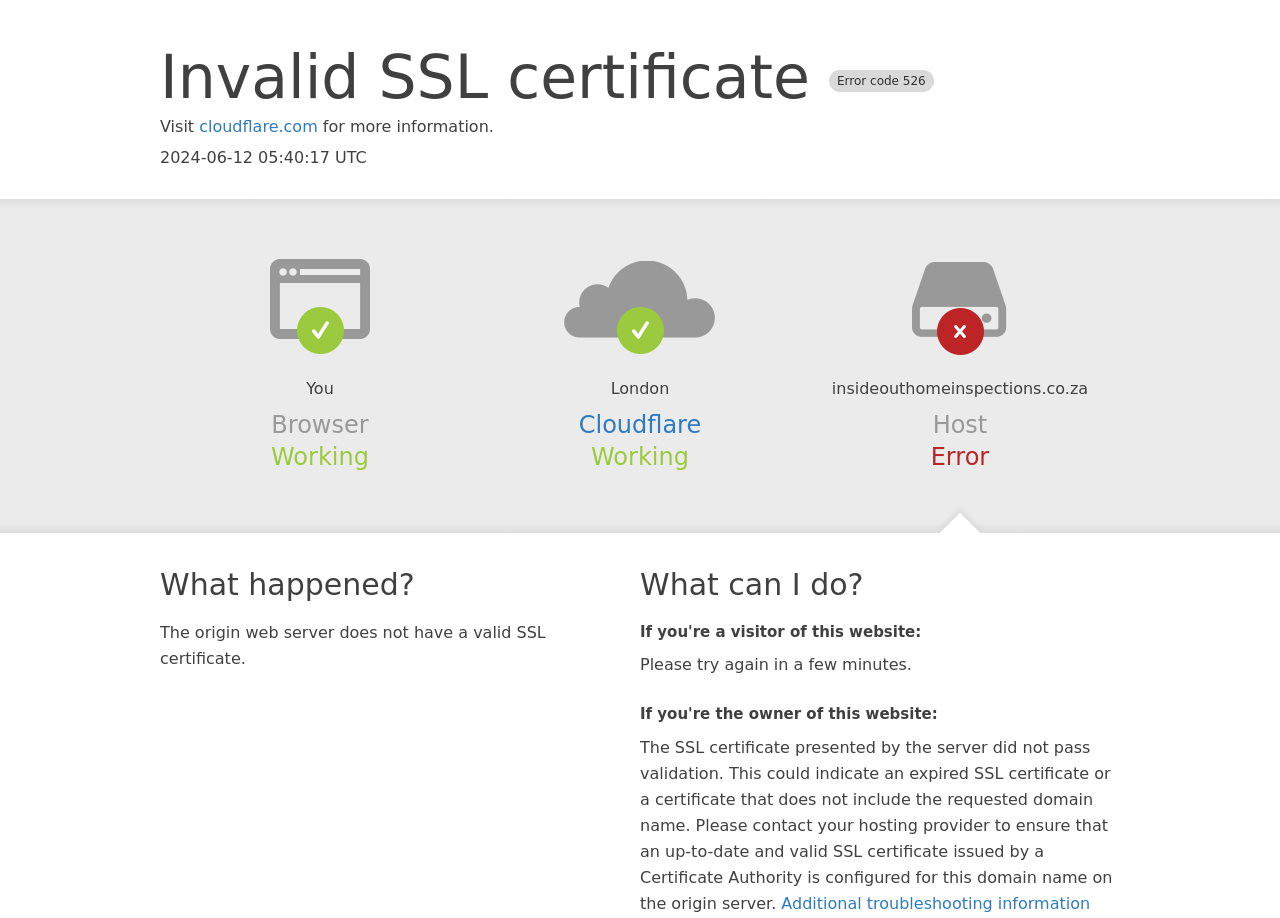What is the current status of the browser?
Refer to the image and give a detailed answer to the question.

The current status of the browser is mentioned in the StaticText 'Working' which is located below the heading 'Browser'.